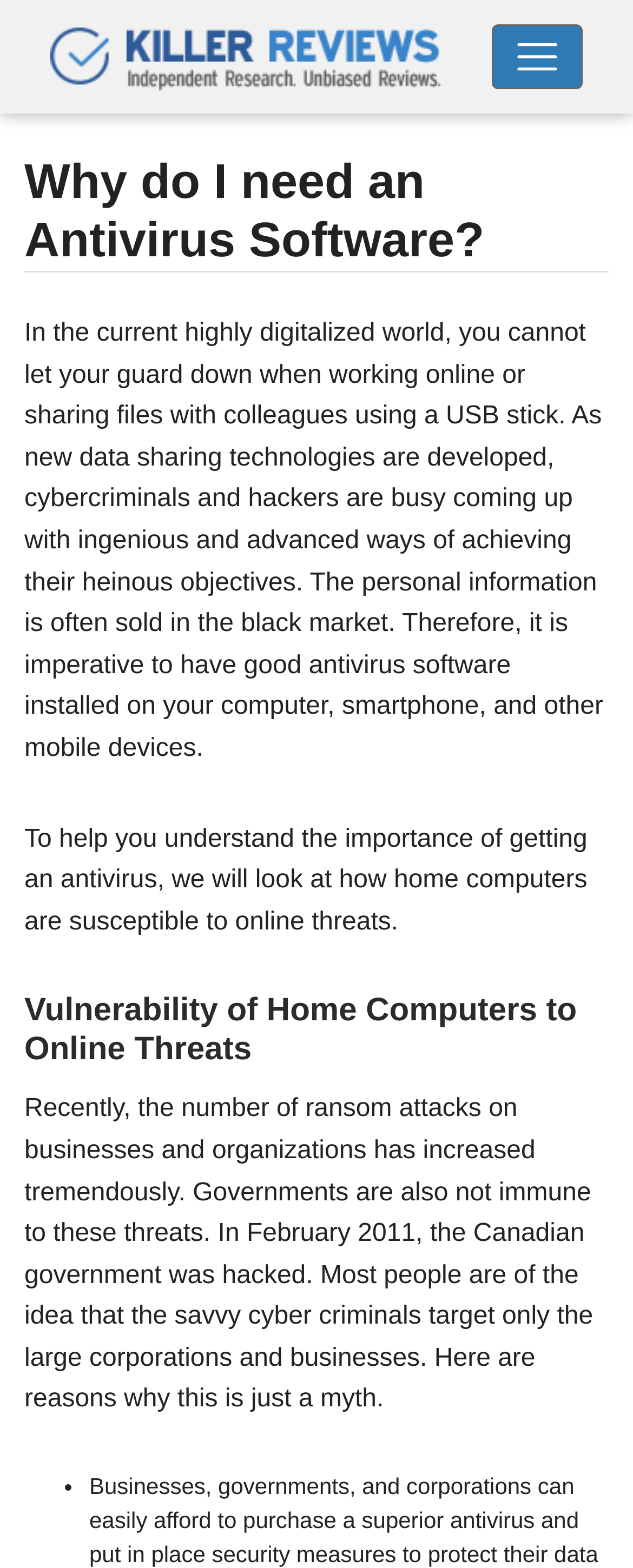Create an in-depth description of the webpage, covering main sections.

The webpage is about reviewing and ranking antivirus software, with a focus on the top 10 best antivirus options in 2021. At the top of the page, there is a heading that reads "Killer Top 10 Reviews" and a button to toggle navigation. 

Below the heading, there is a section that explains the importance of having antivirus software. This section starts with a heading "Why do I need an Antivirus Software?" and is followed by a block of text that discusses the risks of online threats and the need for protection. 

Further down, there is another heading "Vulnerability of Home Computers to Online Threats" which is followed by a paragraph of text that discusses the increasing number of ransom attacks on businesses and organizations, and how home computers are also susceptible to these threats. 

To the right of the text, there is a list marker, indicating the start of a list, but the list items themselves are not provided in the accessibility tree.